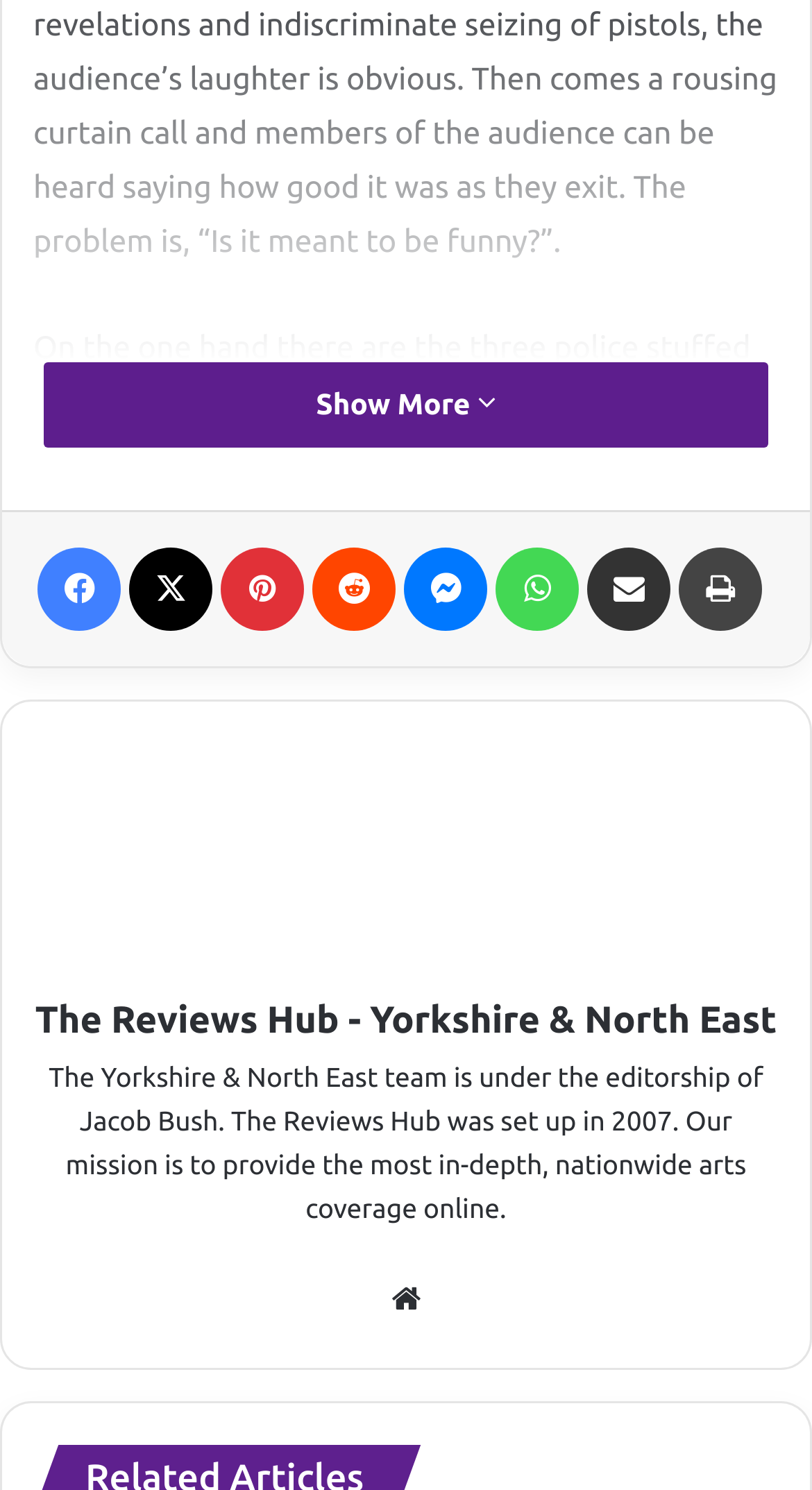Indicate the bounding box coordinates of the element that needs to be clicked to satisfy the following instruction: "Read more about Related Articles". The coordinates should be four float numbers between 0 and 1, i.e., [left, top, right, bottom].

[0.041, 0.789, 0.486, 0.835]